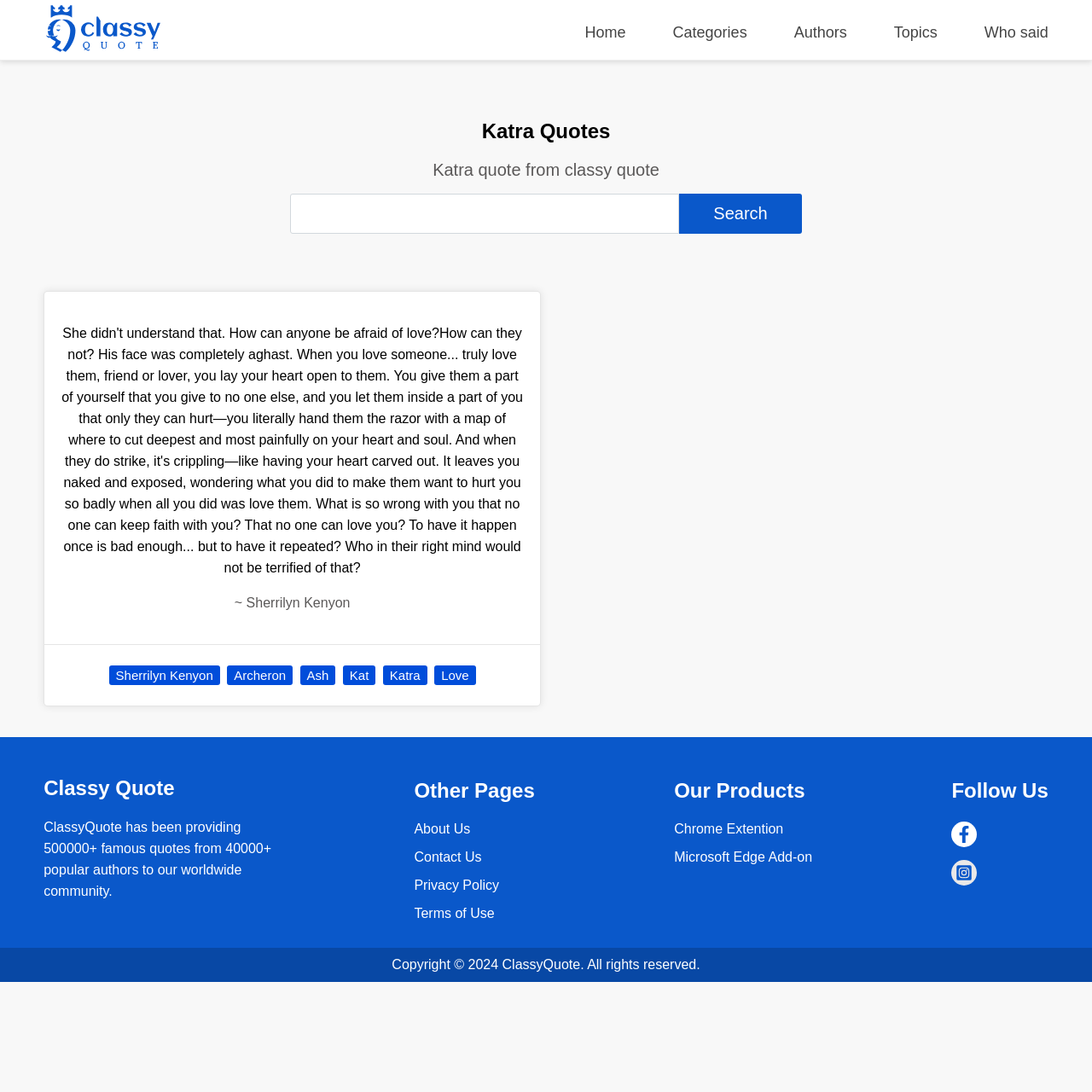Please locate the bounding box coordinates of the element that needs to be clicked to achieve the following instruction: "Search for a quote". The coordinates should be four float numbers between 0 and 1, i.e., [left, top, right, bottom].

[0.266, 0.178, 0.622, 0.214]